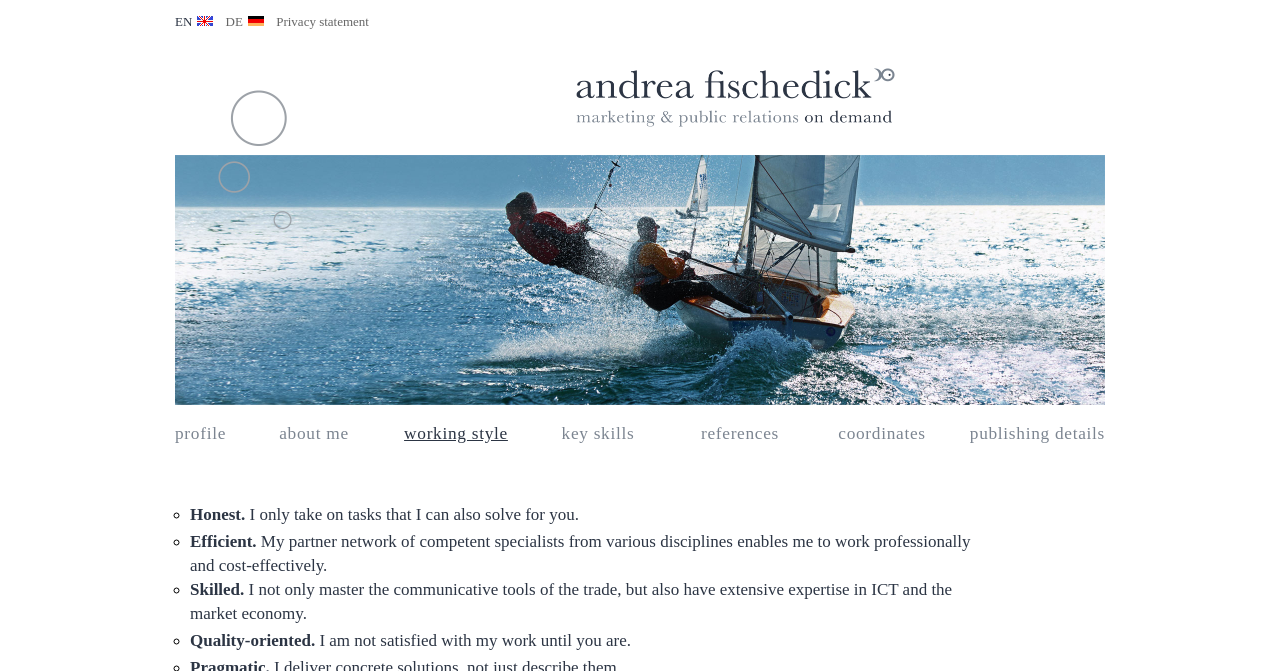Determine the bounding box of the UI element mentioned here: "parent_node: EN DE Privacy statement". The coordinates must be in the format [left, top, right, bottom] with values ranging from 0 to 1.

[0.19, 0.021, 0.213, 0.043]